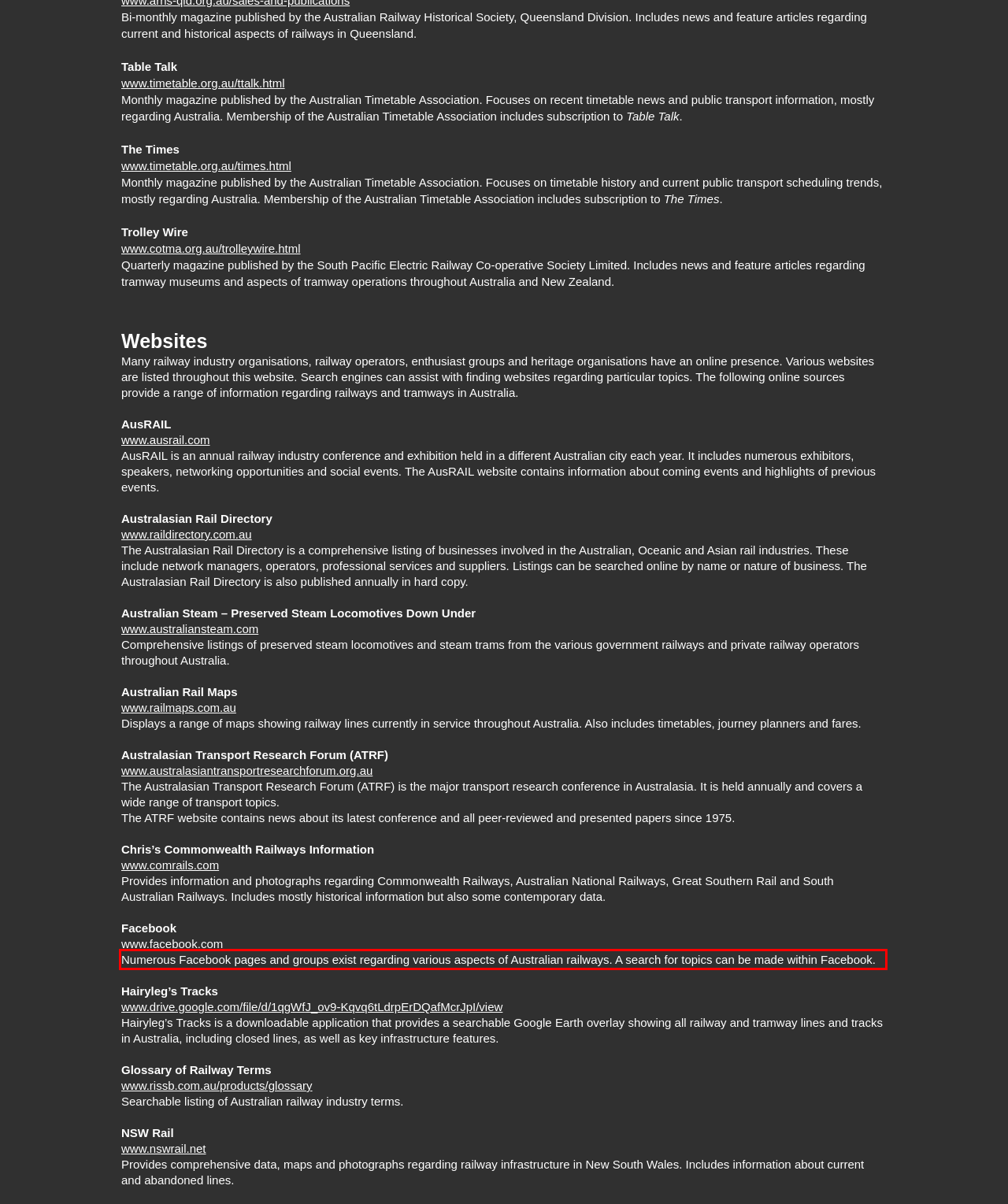You are provided with a screenshot of a webpage featuring a red rectangle bounding box. Extract the text content within this red bounding box using OCR.

Numerous Facebook pages and groups exist regarding various aspects of Australian railways. A search for topics can be made within Facebook.